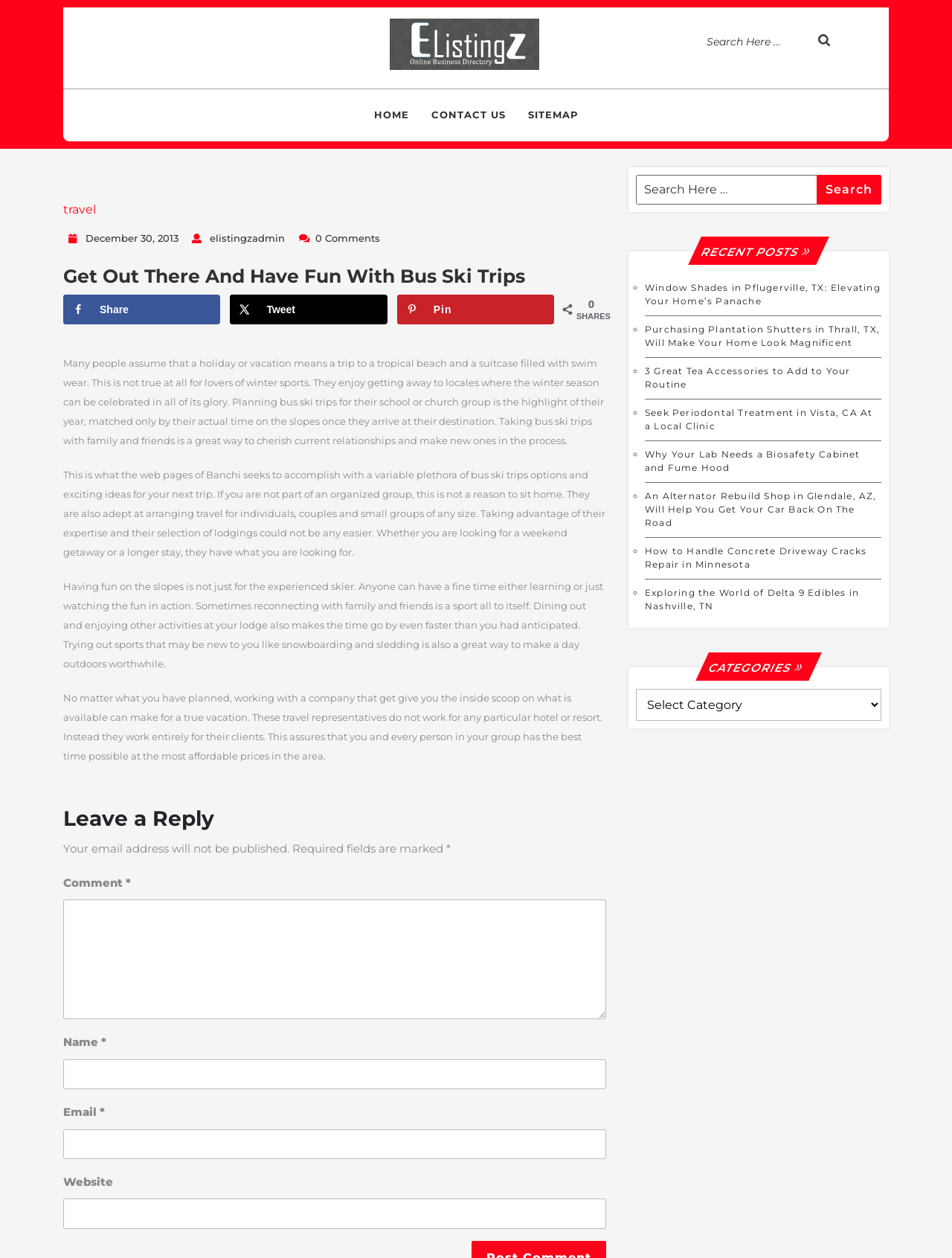Determine the bounding box coordinates of the area to click in order to meet this instruction: "Search for something".

[0.733, 0.021, 0.922, 0.046]